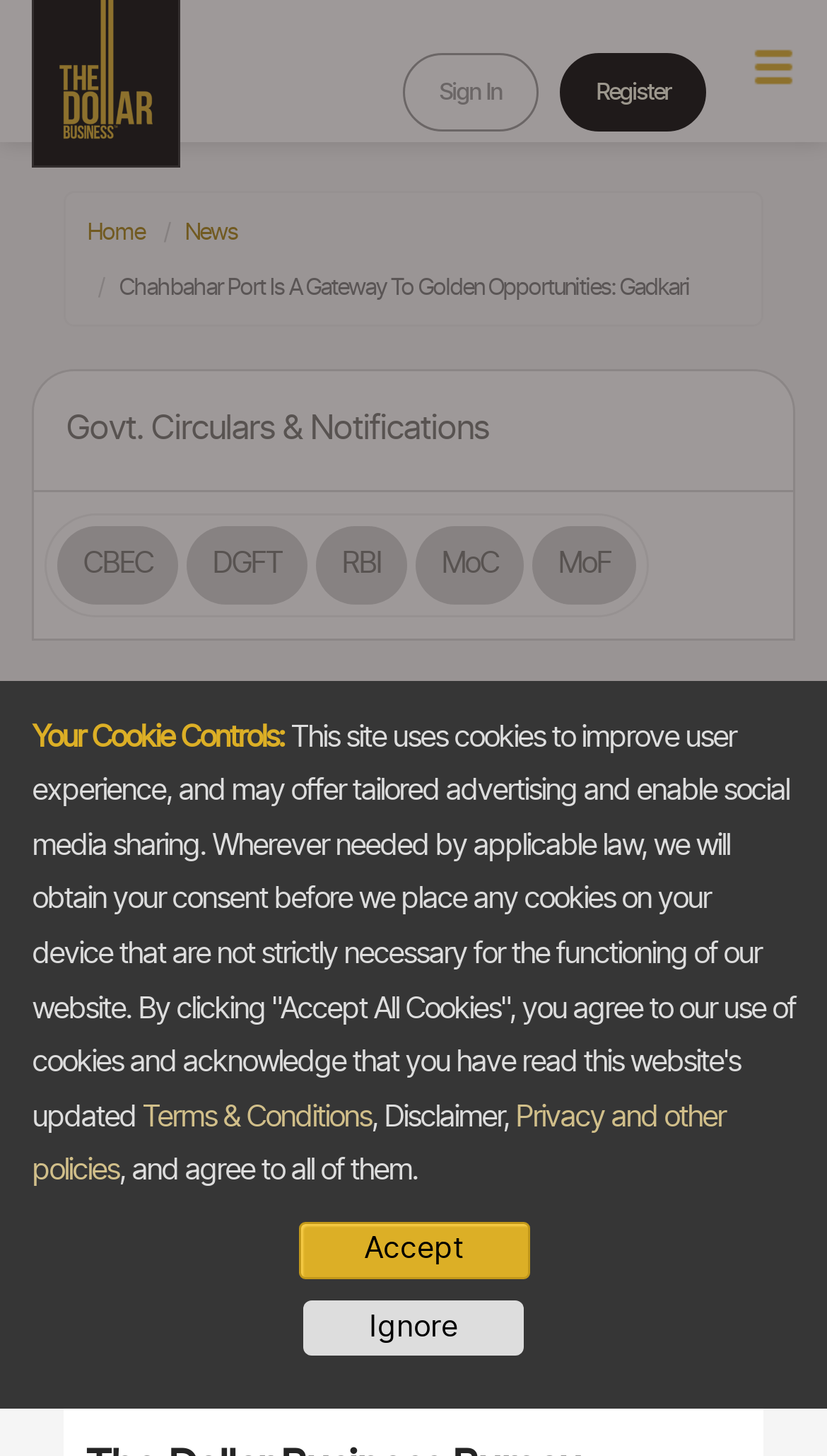For the element described, predict the bounding box coordinates as (top-left x, top-left y, bottom-right x, bottom-right y). All values should be between 0 and 1. Element description: alt="The Dollar Business"

[0.038, 0.0, 0.218, 0.115]